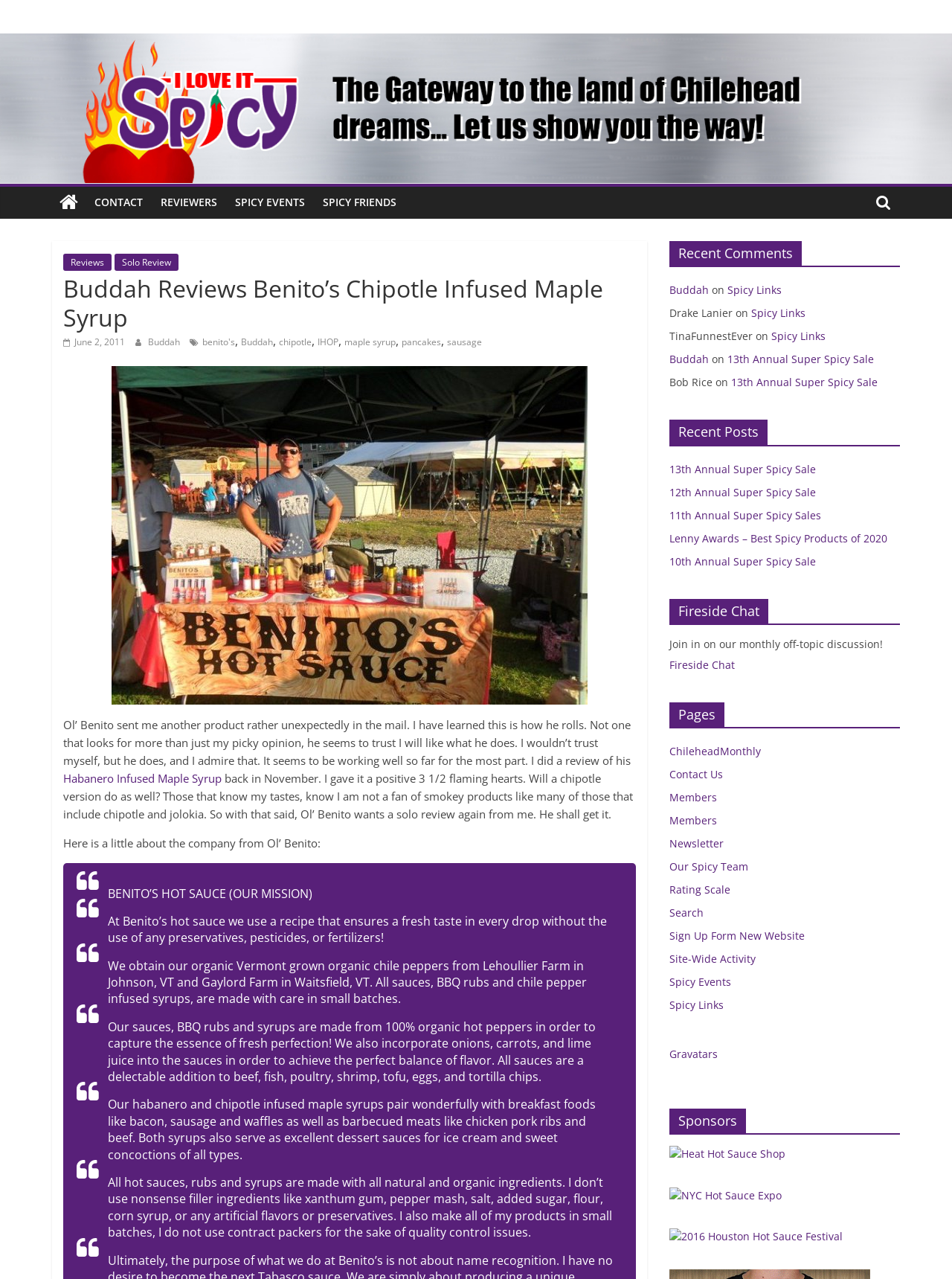Identify the bounding box coordinates of the area you need to click to perform the following instruction: "Read the review of 'Habanero Infused Maple Syrup'".

[0.066, 0.602, 0.233, 0.614]